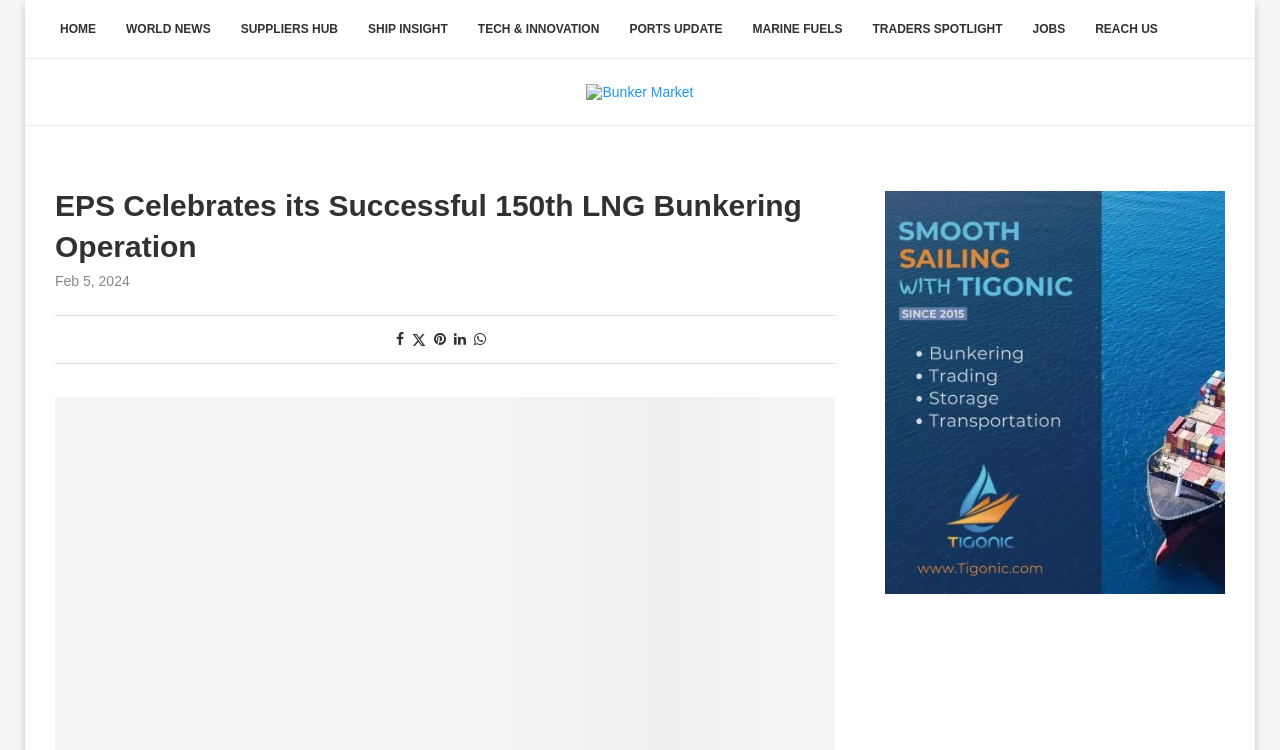What is the company mentioned in the image?
Give a single word or phrase as your answer by examining the image.

Tigonic Petroleum